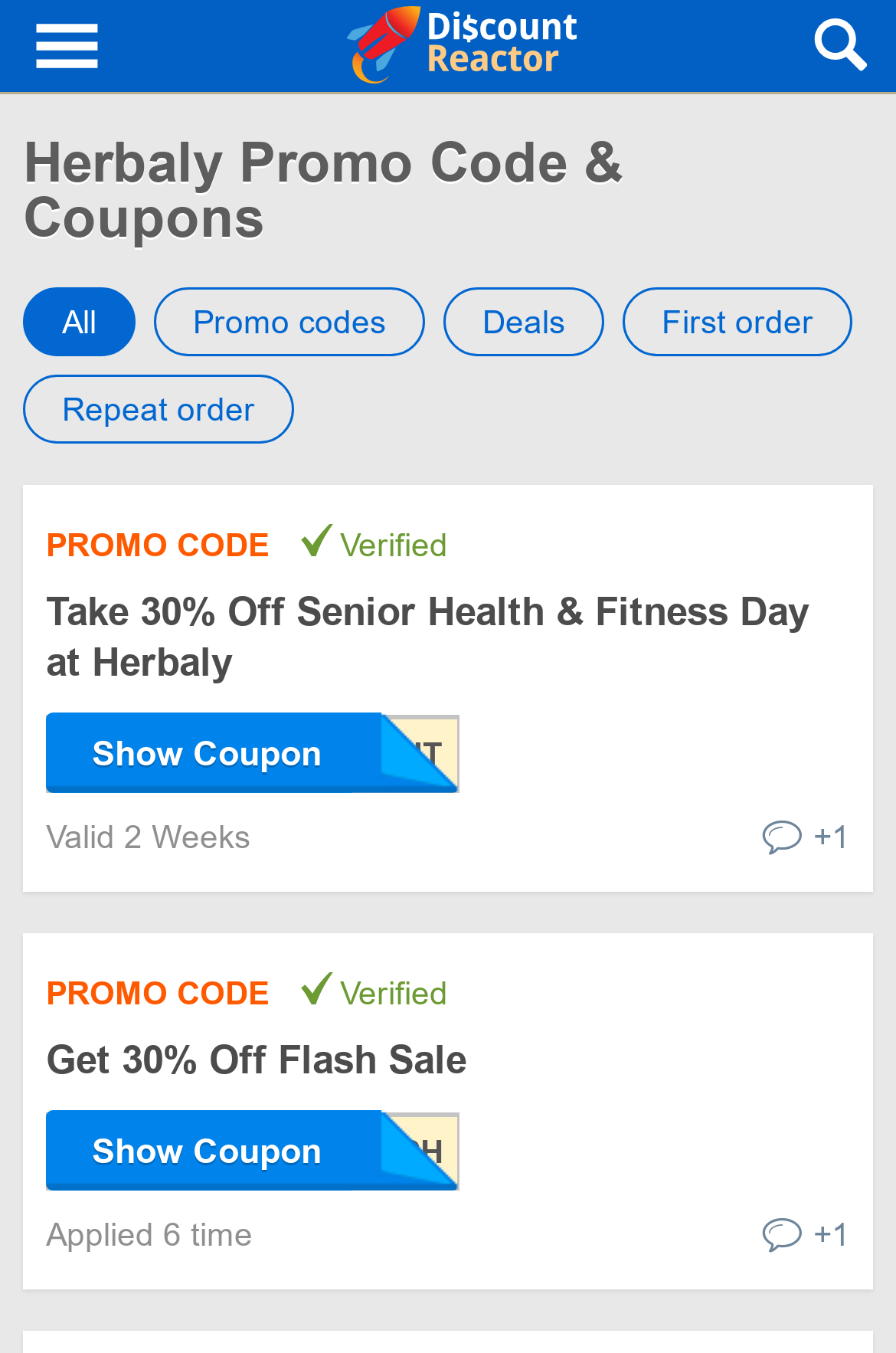Using the information in the image, could you please answer the following question in detail:
What type of codes are listed on this webpage?

Based on the webpage content, specifically the StaticText 'PROMO CODE' and the links containing 'Show Coupon', it can be inferred that the webpage lists promo codes.